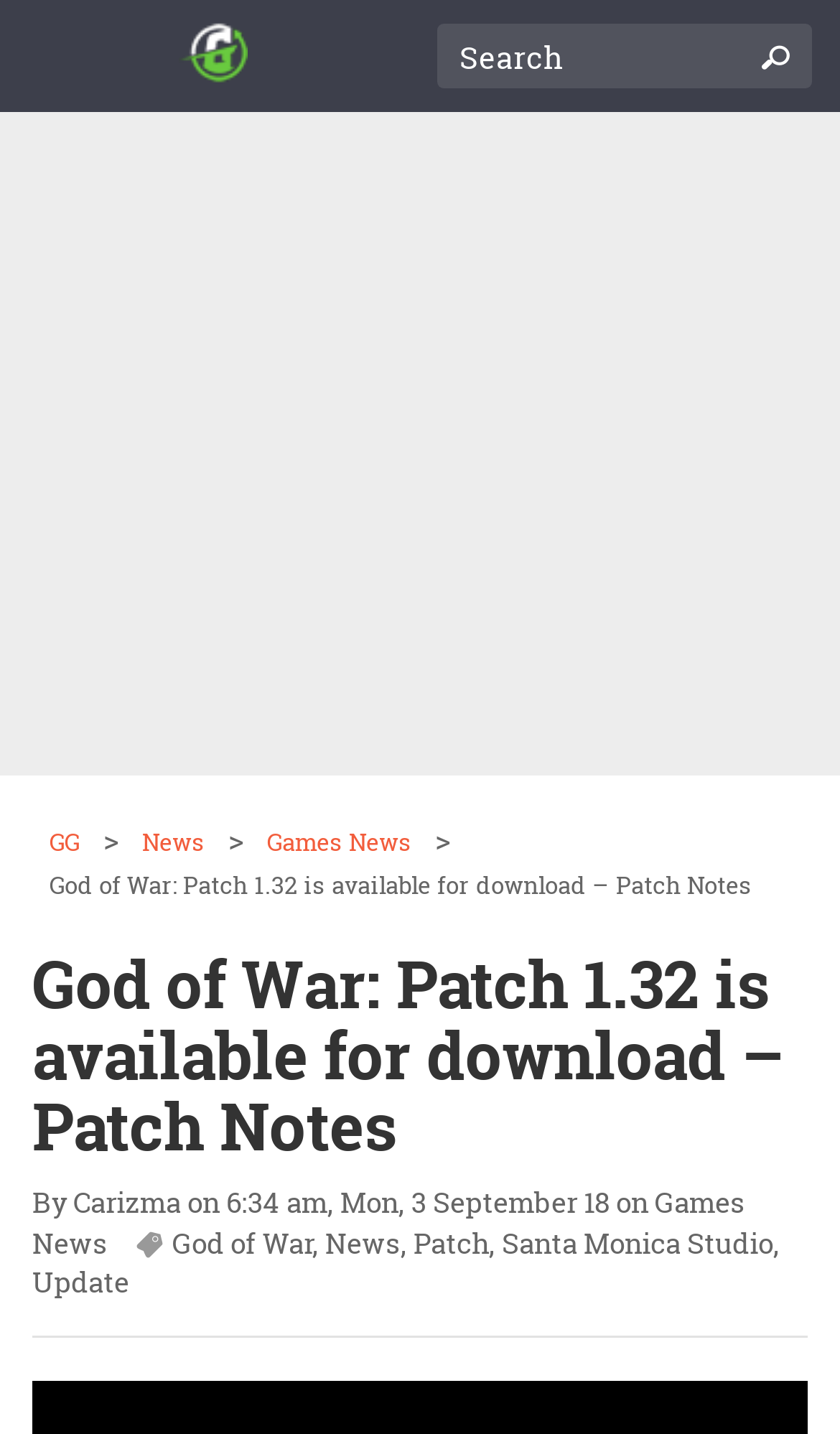Using a single word or phrase, answer the following question: 
What is the category of the article?

Games News